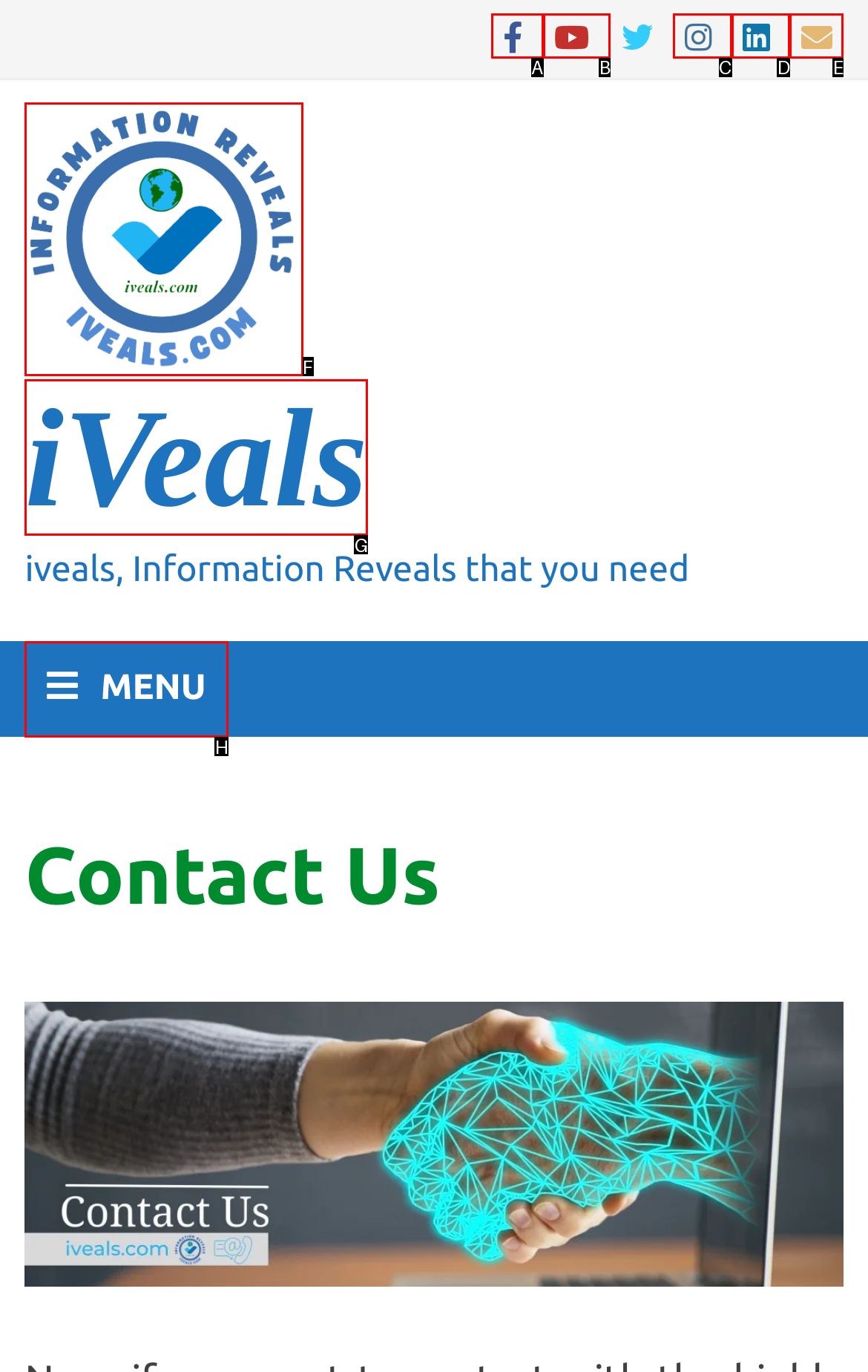Determine the right option to click to perform this task: click the iVeals logo
Answer with the correct letter from the given choices directly.

F